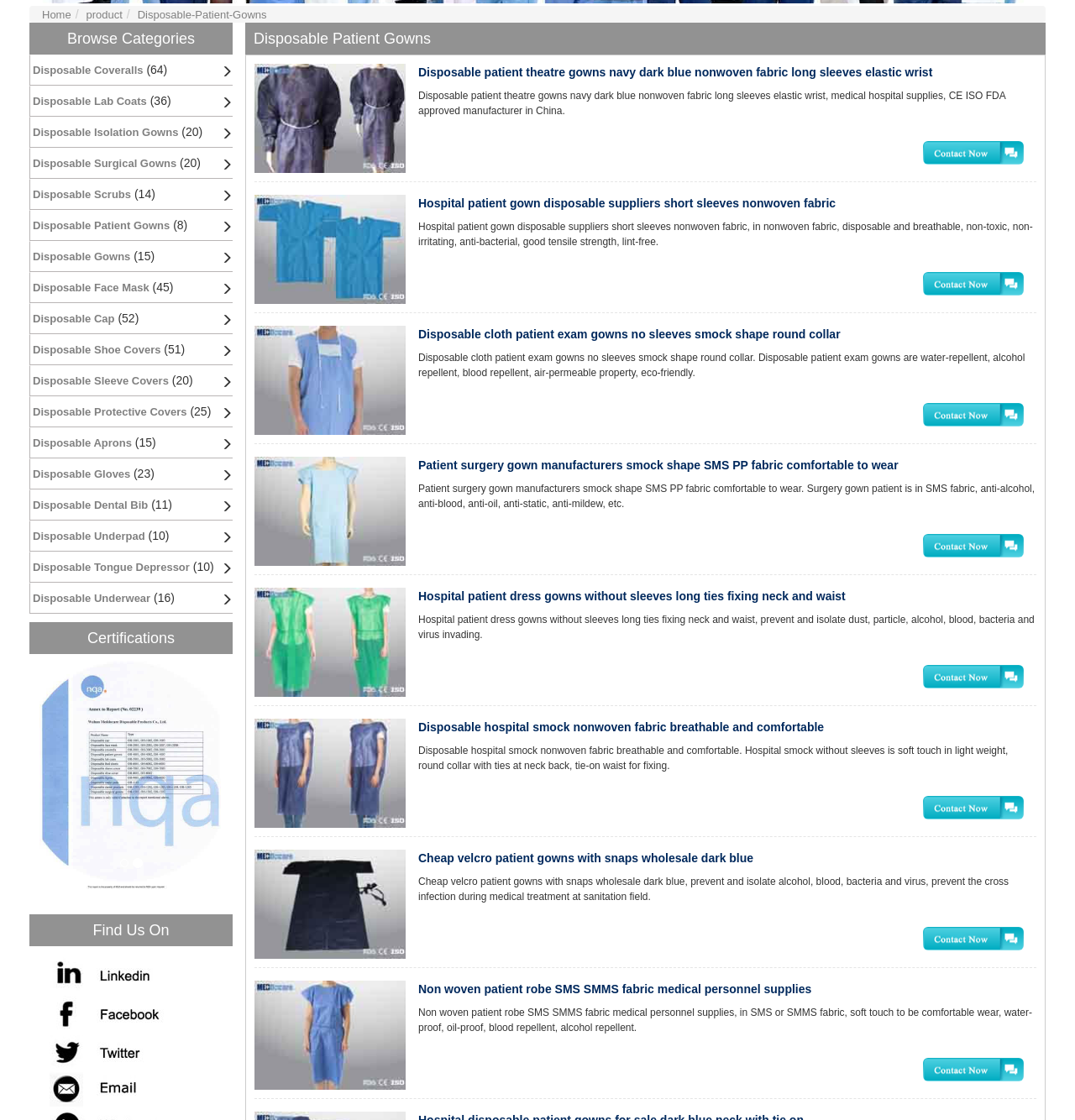Can you find the bounding box coordinates for the UI element given this description: "Disposable Shoe Covers"? Provide the coordinates as four float numbers between 0 and 1: [left, top, right, bottom].

[0.028, 0.307, 0.15, 0.318]